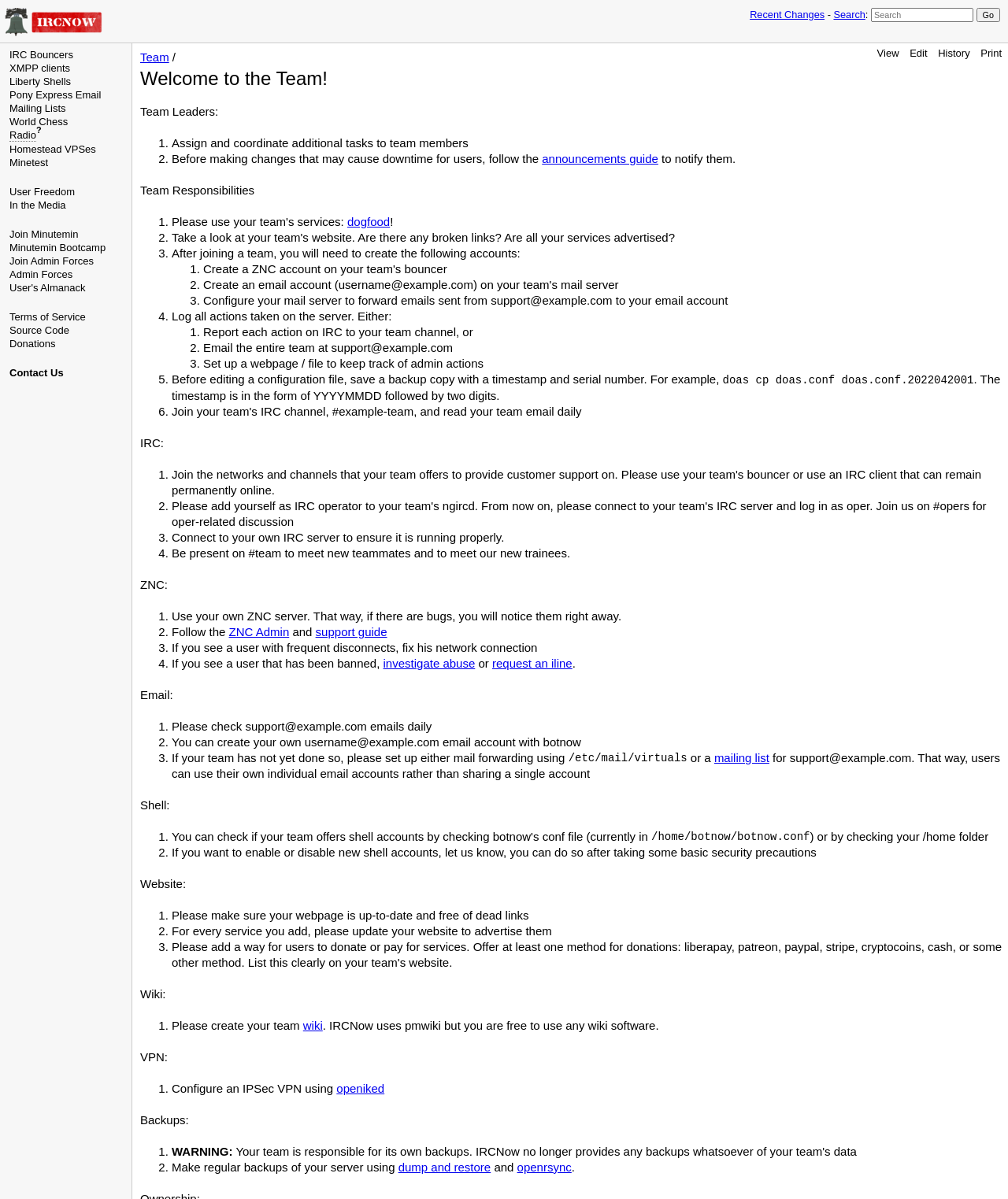Respond to the question with just a single word or phrase: 
What is the recommended way to notify team members of changes that may cause downtime?

Follow the announcements guide